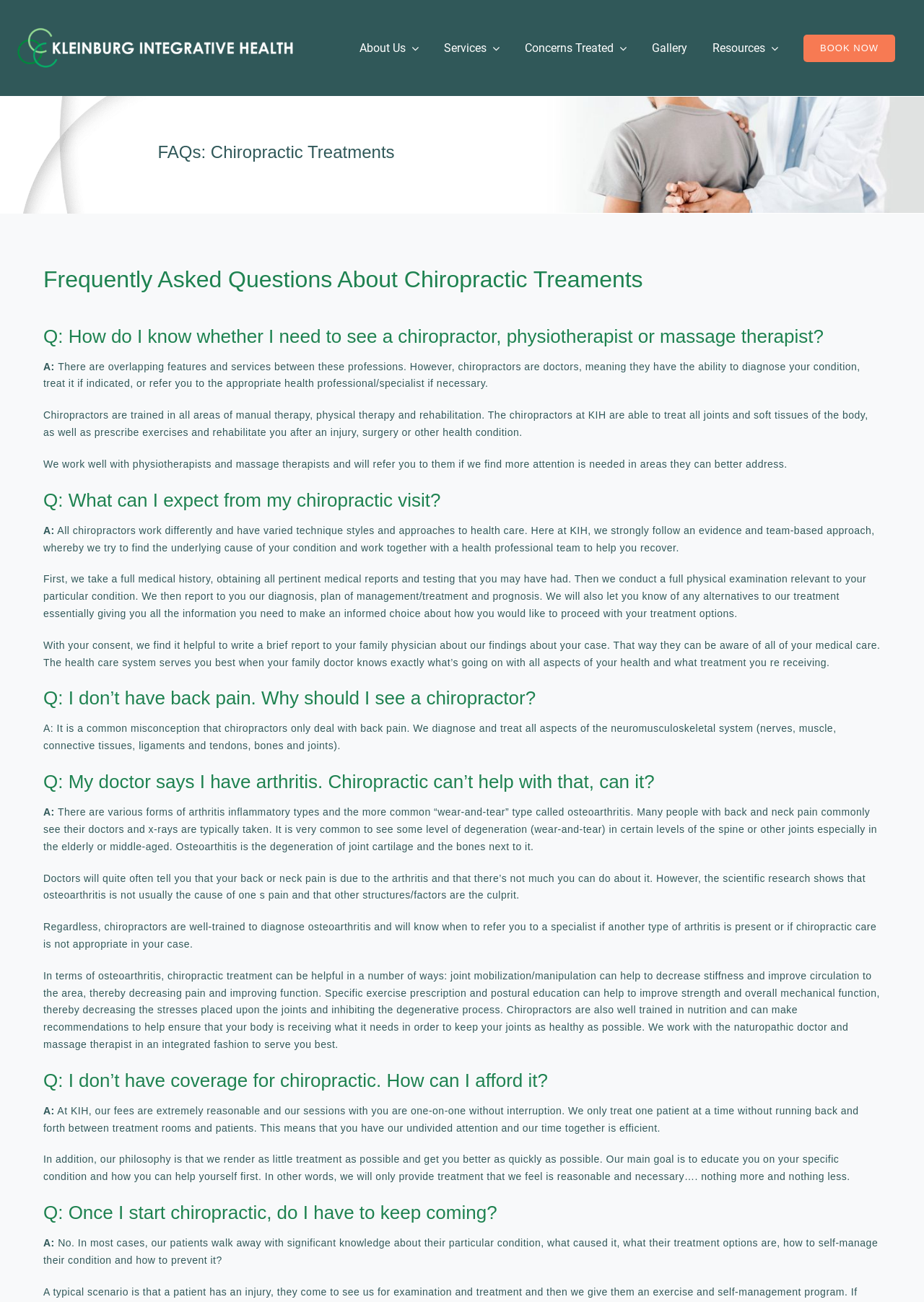Please find the bounding box for the UI element described by: "About Us".

[0.389, 0.015, 0.453, 0.059]